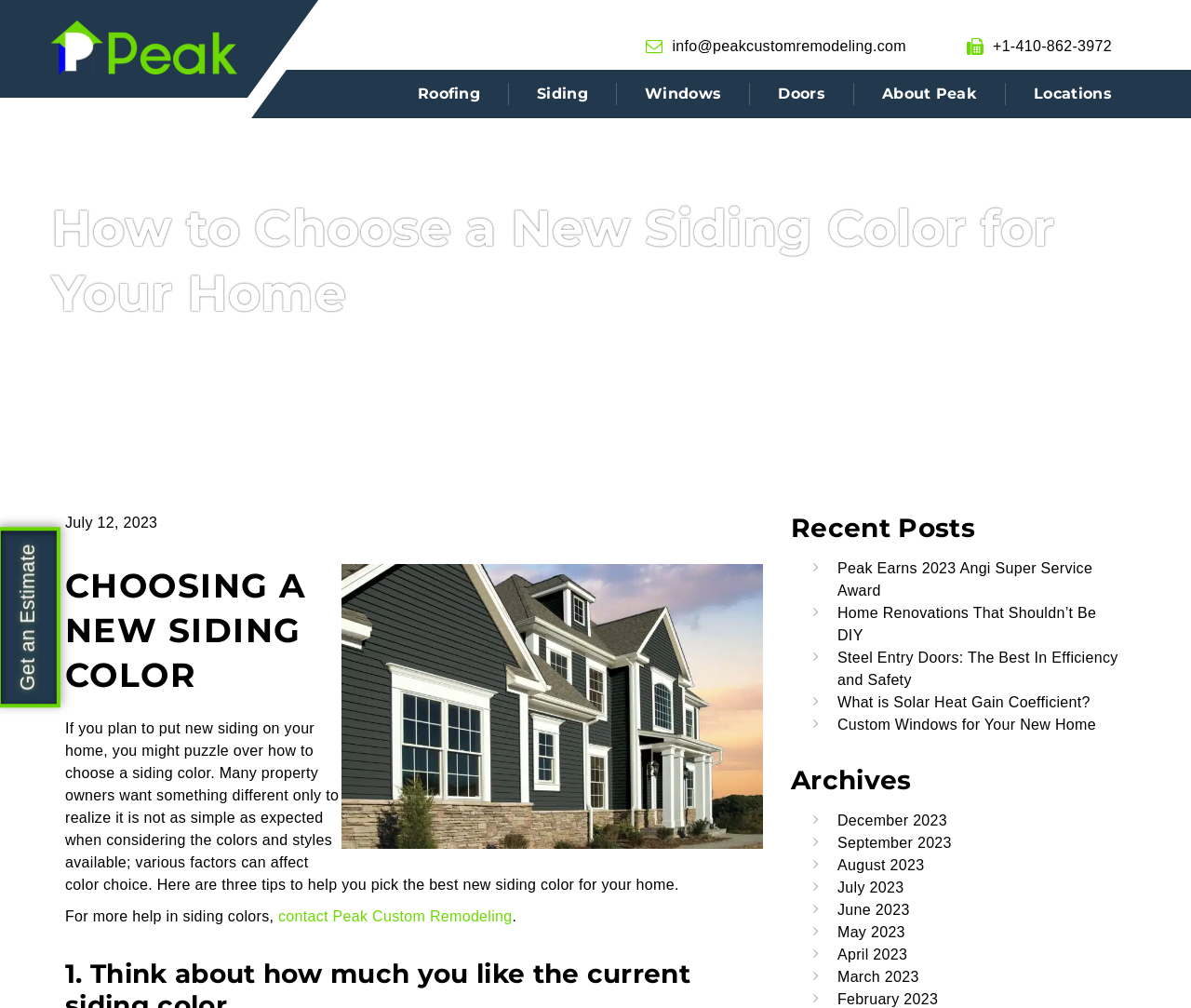Provide a one-word or one-phrase answer to the question:
What is the purpose of the links at the top of the page?

Navigation to other pages